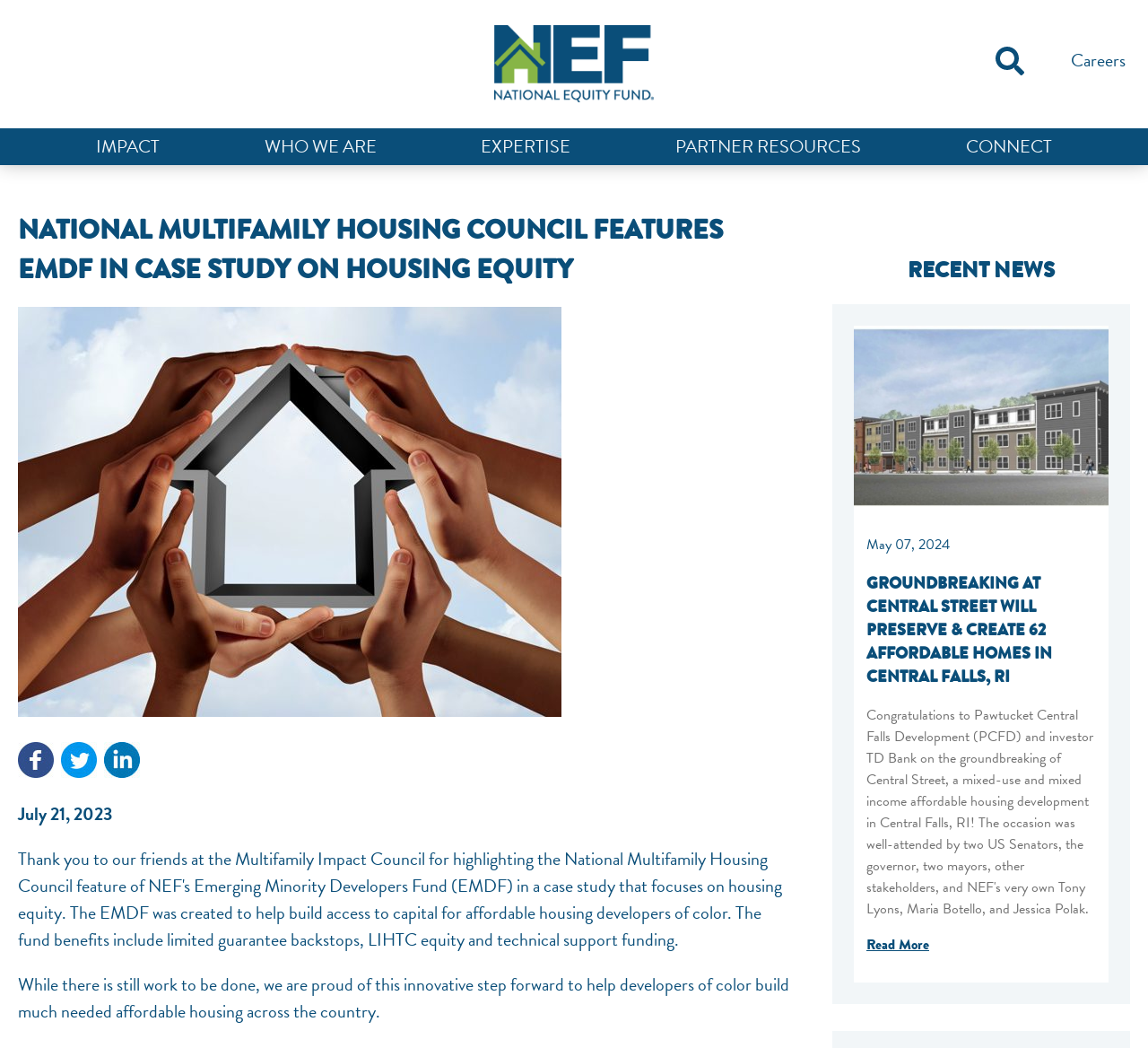Determine the bounding box coordinates of the element that should be clicked to execute the following command: "Click on Home".

None